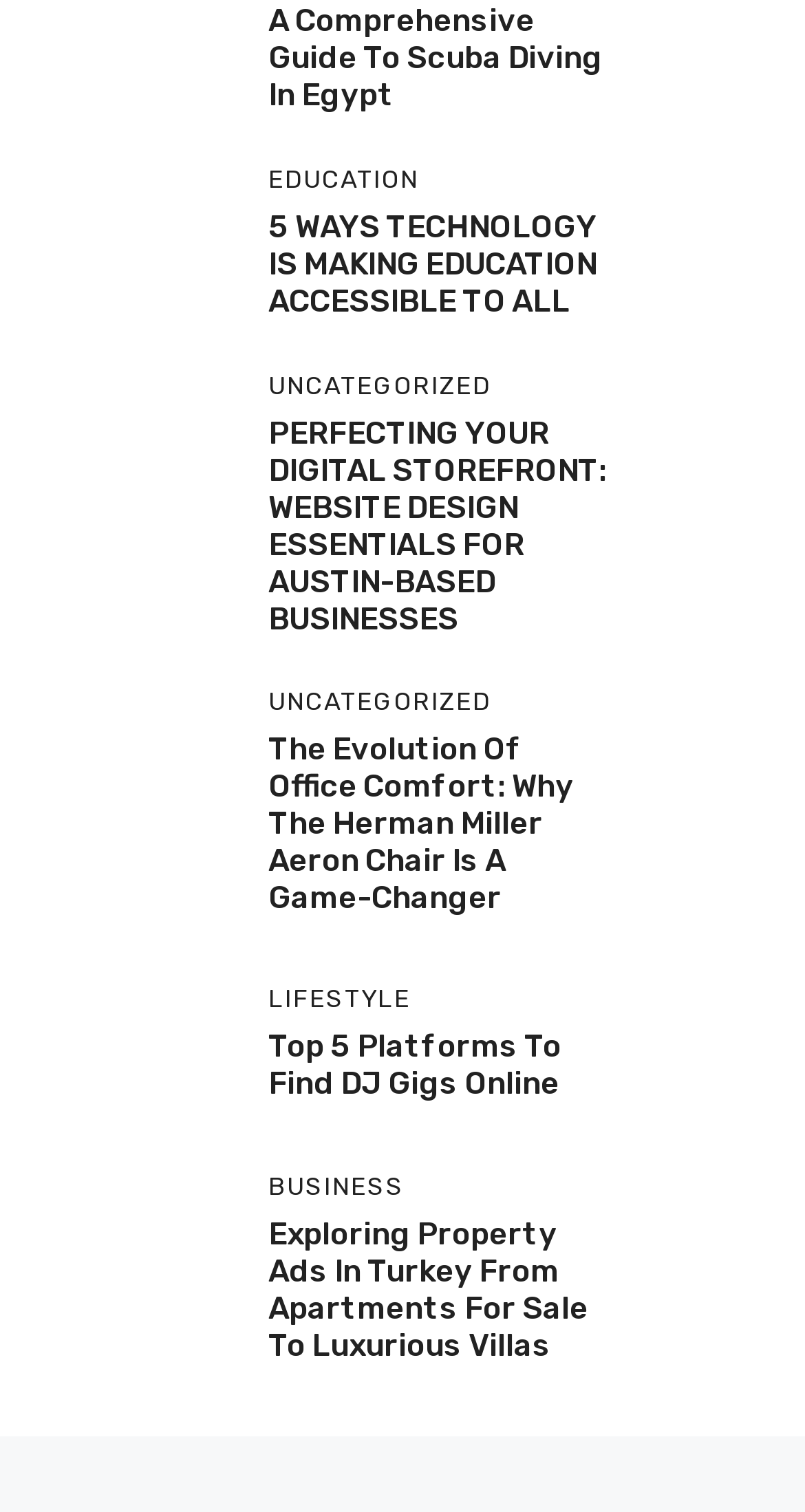Specify the bounding box coordinates of the area to click in order to execute this command: 'Explore website design essentials for Austin-based businesses'. The coordinates should consist of four float numbers ranging from 0 to 1, and should be formatted as [left, top, right, bottom].

[0.333, 0.274, 0.756, 0.421]